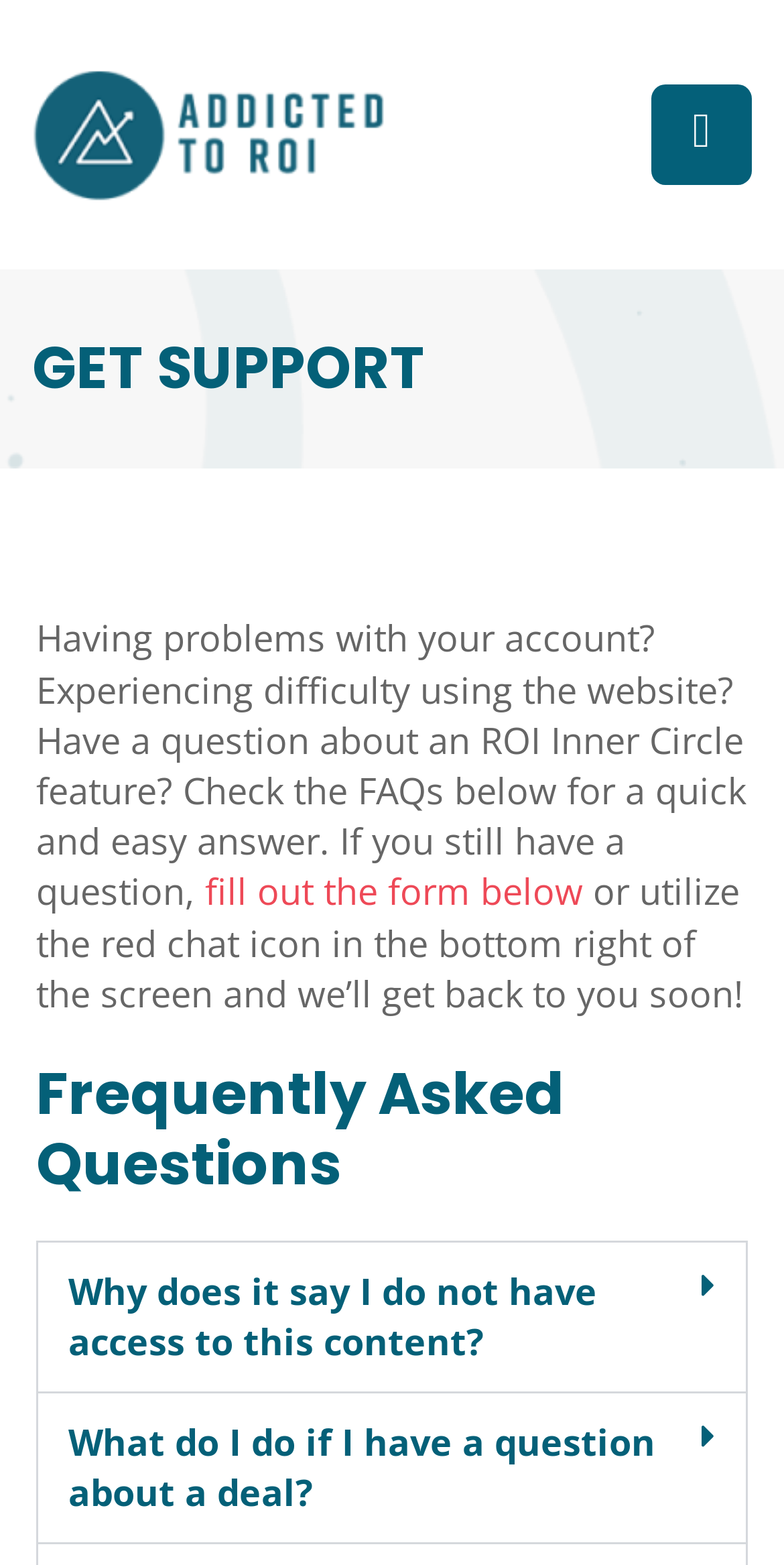Please provide a one-word or phrase answer to the question: 
Is there a way to quickly find answers to common questions?

Yes, through FAQs